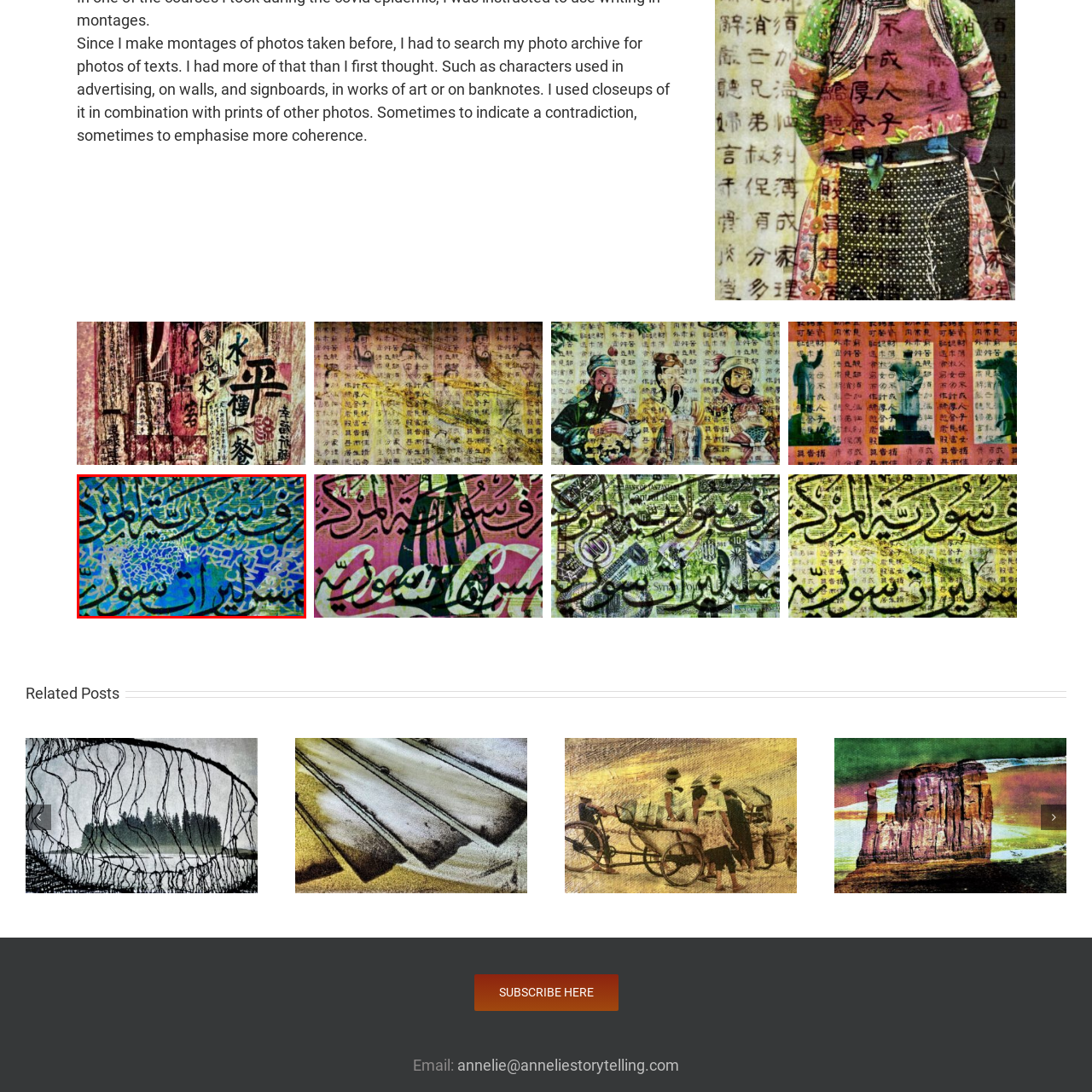Take a close look at the image outlined in red and answer the ensuing question with a single word or phrase:
What is emphasized in this artwork?

Beauty of Arabic characters